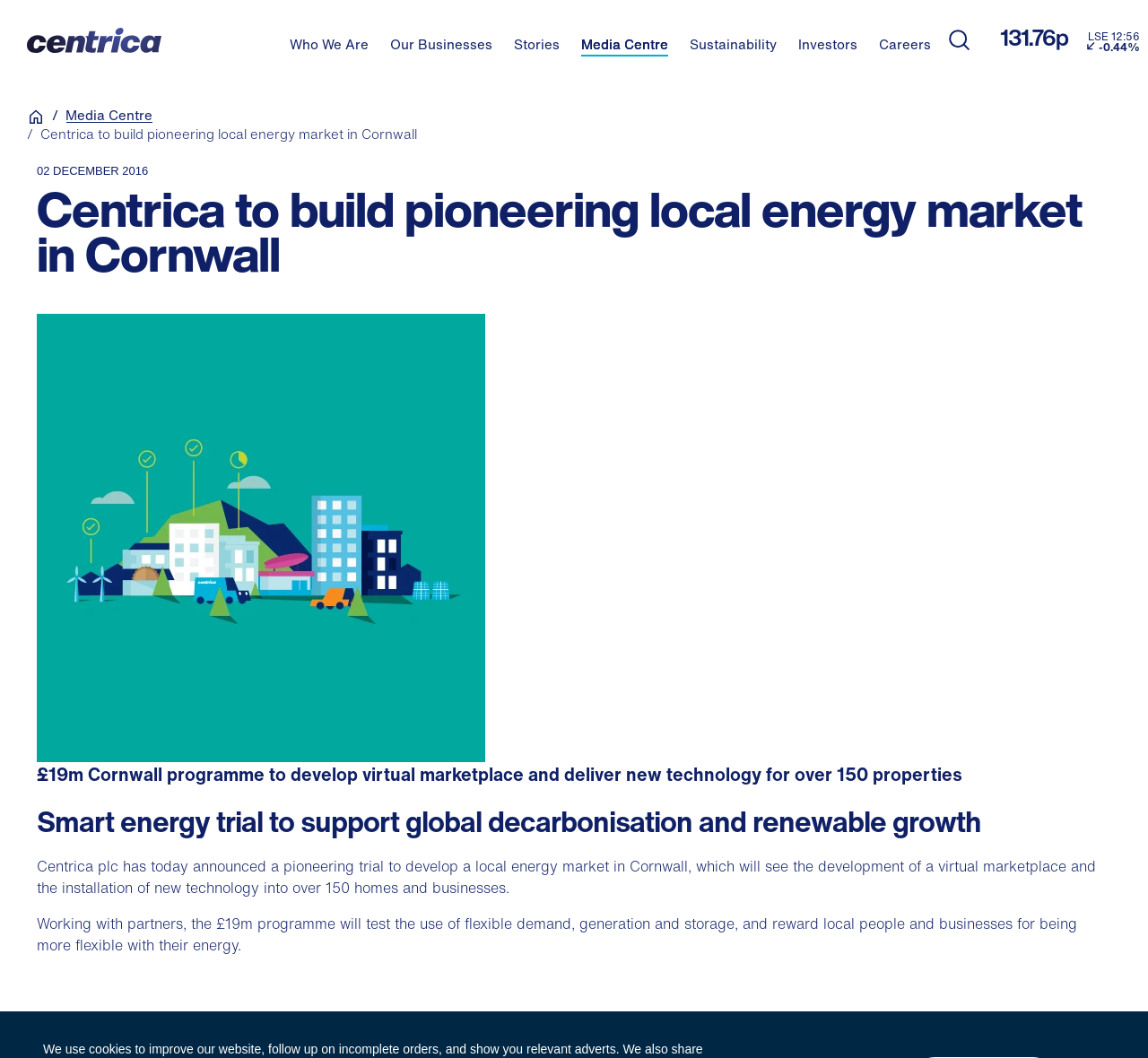Identify the bounding box coordinates of the region that needs to be clicked to carry out this instruction: "Read the Media Centre page". Provide these coordinates as four float numbers ranging from 0 to 1, i.e., [left, top, right, bottom].

[0.045, 0.103, 0.133, 0.115]